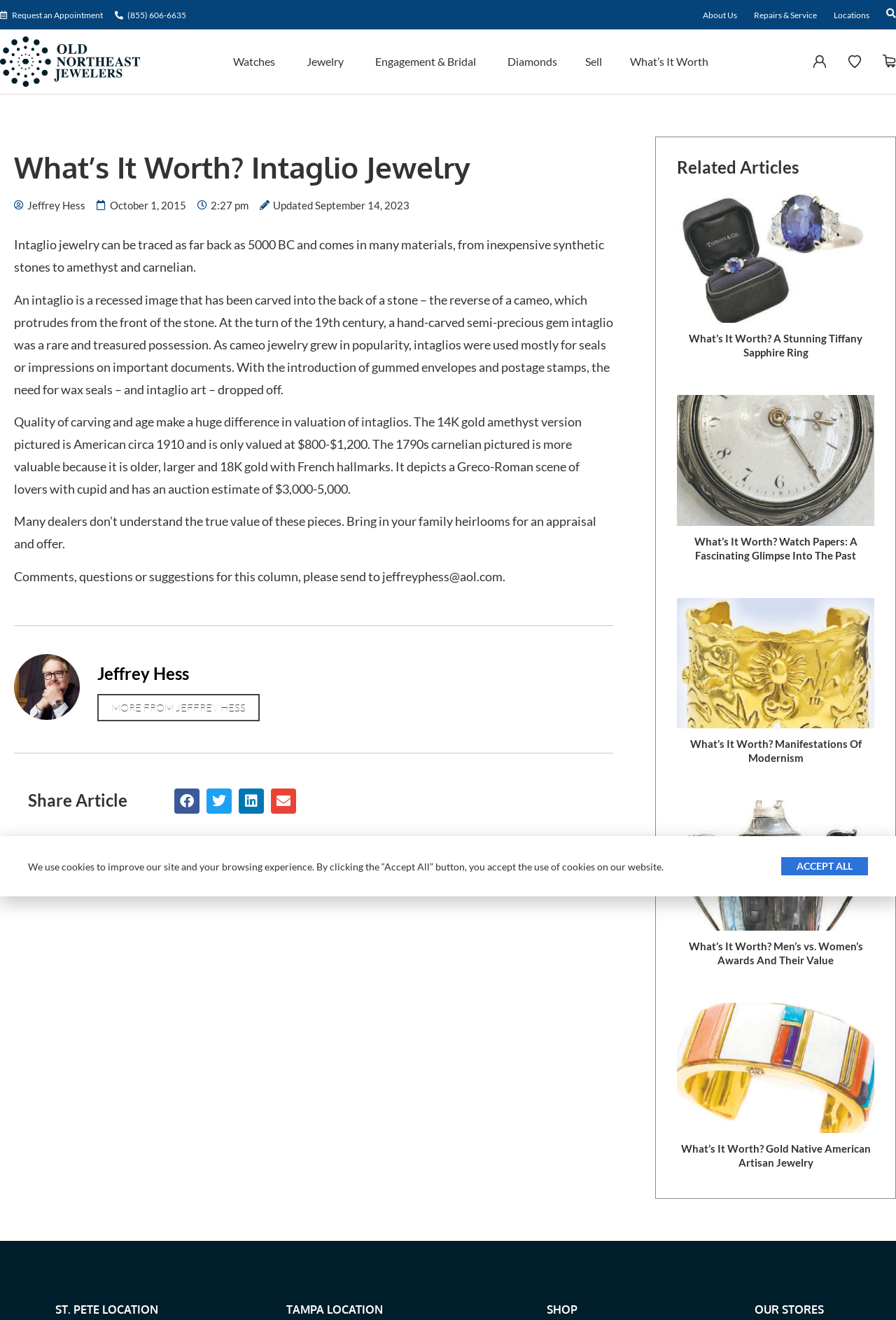Provide a one-word or brief phrase answer to the question:
What is intaglio jewelry?

Recessed image carved into stone